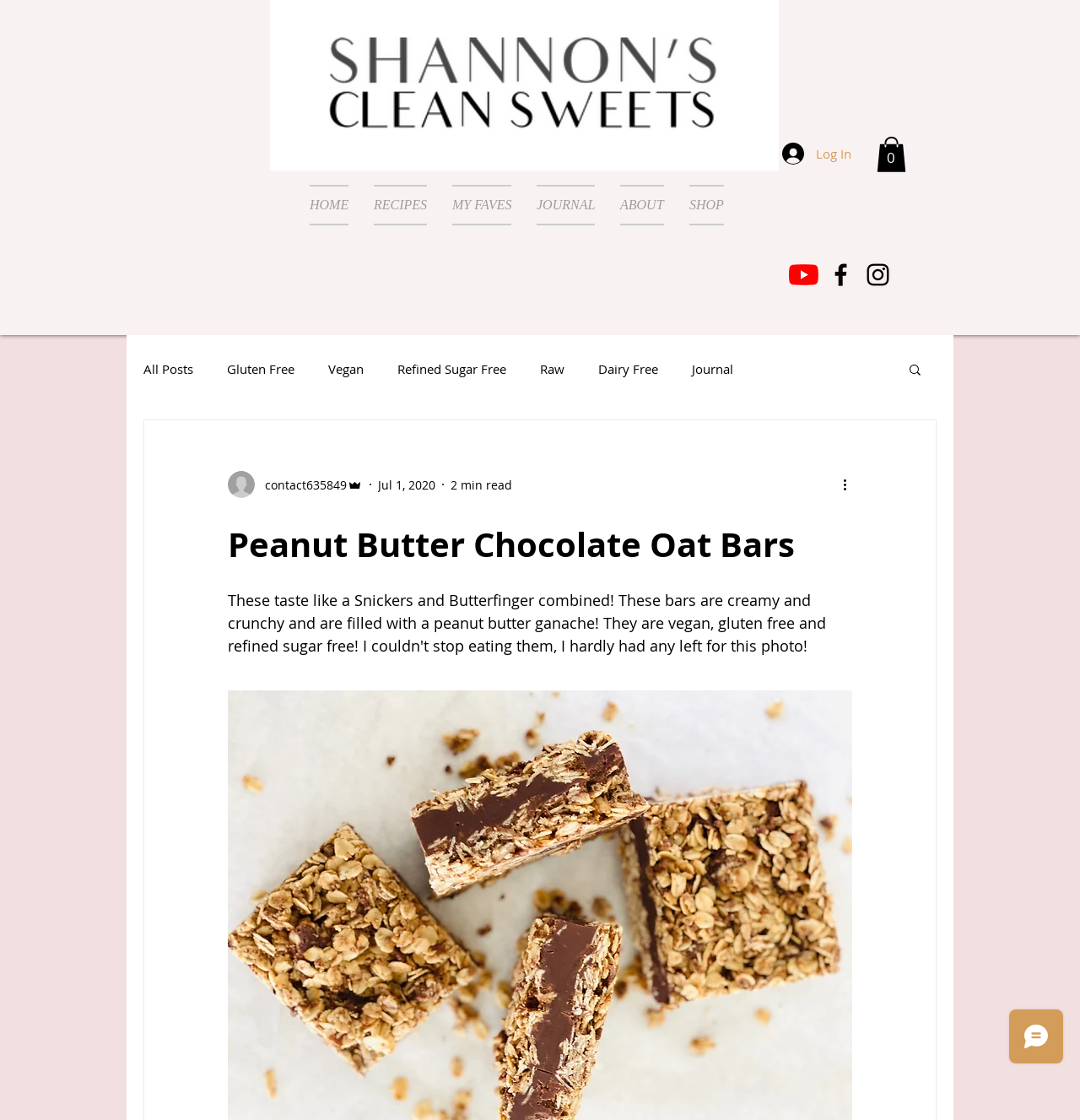Please answer the following question using a single word or phrase: 
What is the purpose of the 'Log In' button?

To log in to the site